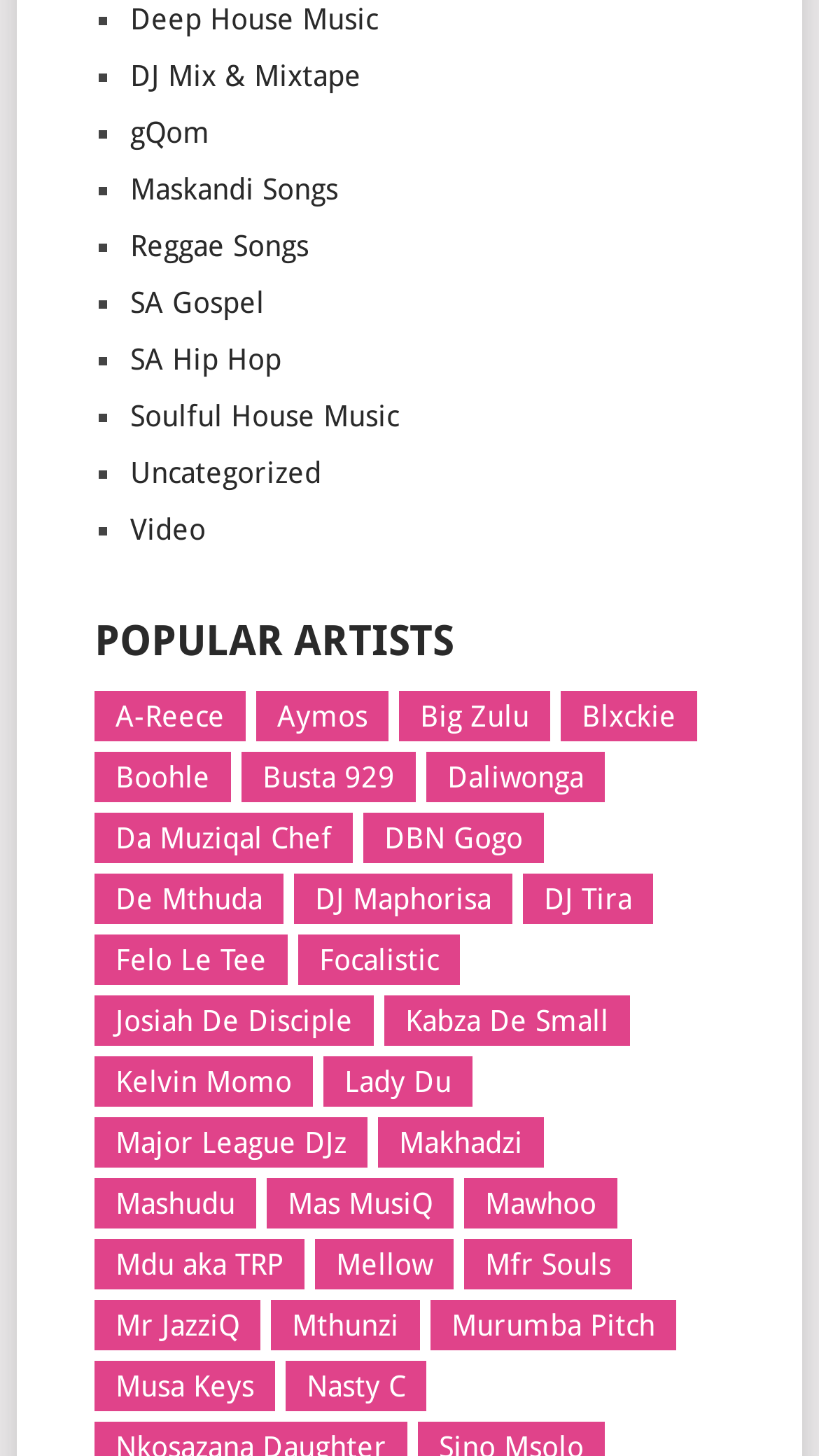Provide a one-word or short-phrase response to the question:
How many artists are listed under 'POPULAR ARTISTS'?

24